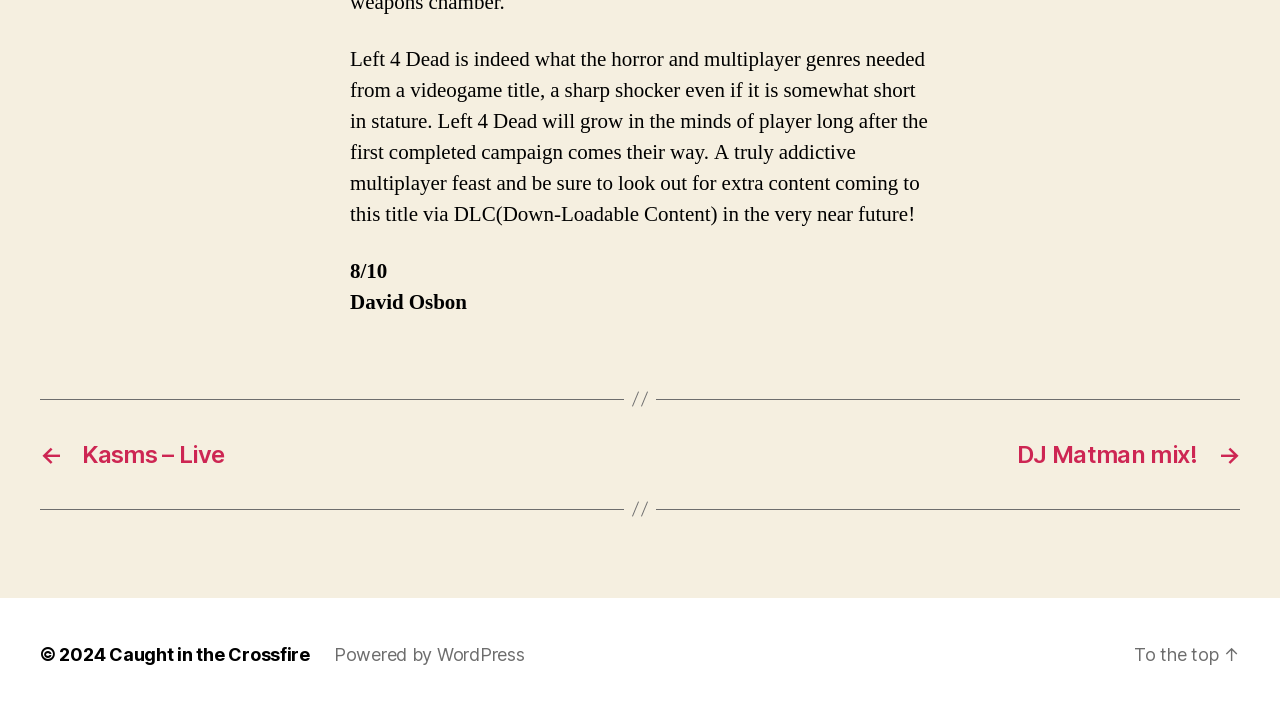Utilize the details in the image to thoroughly answer the following question: Who wrote the review of Left 4 Dead?

The author of the review can be found in the StaticText element with the text 'David Osbon' and bounding box coordinates [0.273, 0.406, 0.365, 0.444].